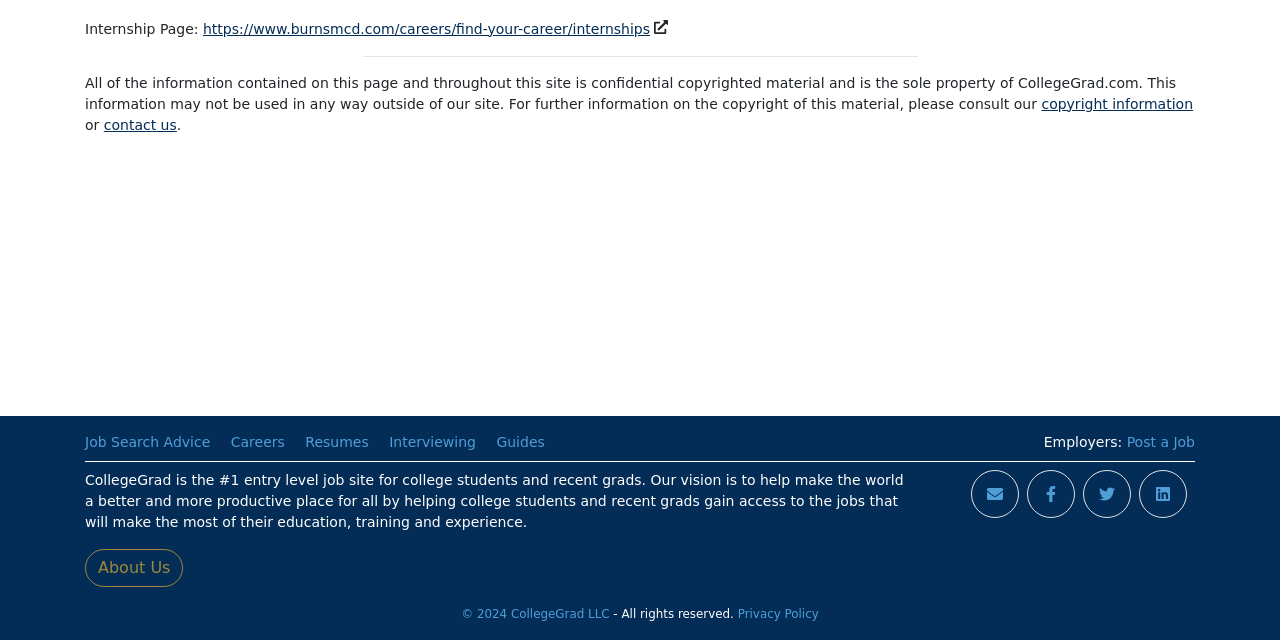Can you find the bounding box coordinates for the UI element given this description: "© 2024 CollegeGrad LLC"? Provide the coordinates as four float numbers between 0 and 1: [left, top, right, bottom].

[0.36, 0.948, 0.476, 0.97]